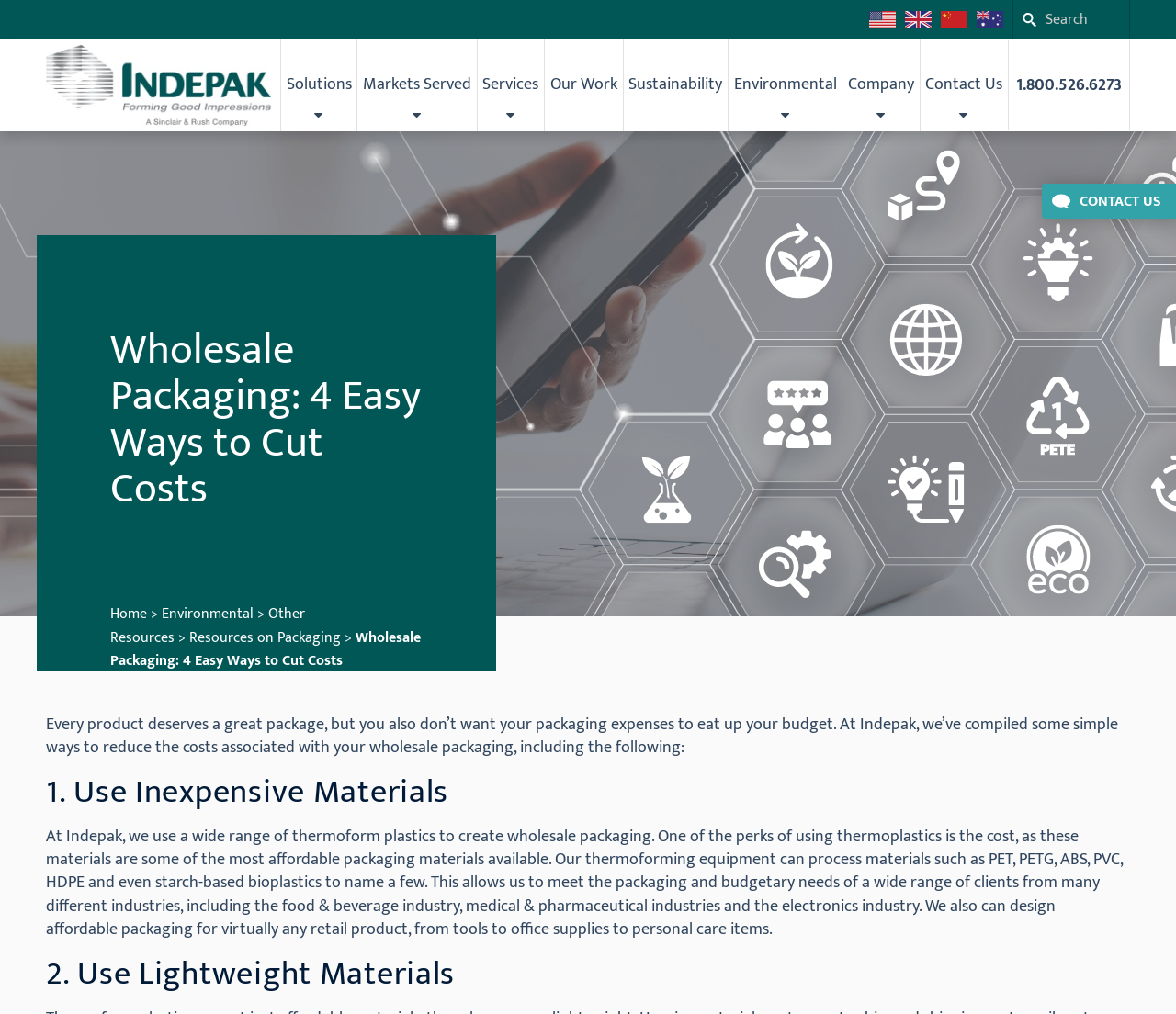Find the bounding box coordinates of the element you need to click on to perform this action: 'Learn about wholesale packaging solutions'. The coordinates should be represented by four float values between 0 and 1, in the format [left, top, right, bottom].

[0.238, 0.039, 0.303, 0.129]